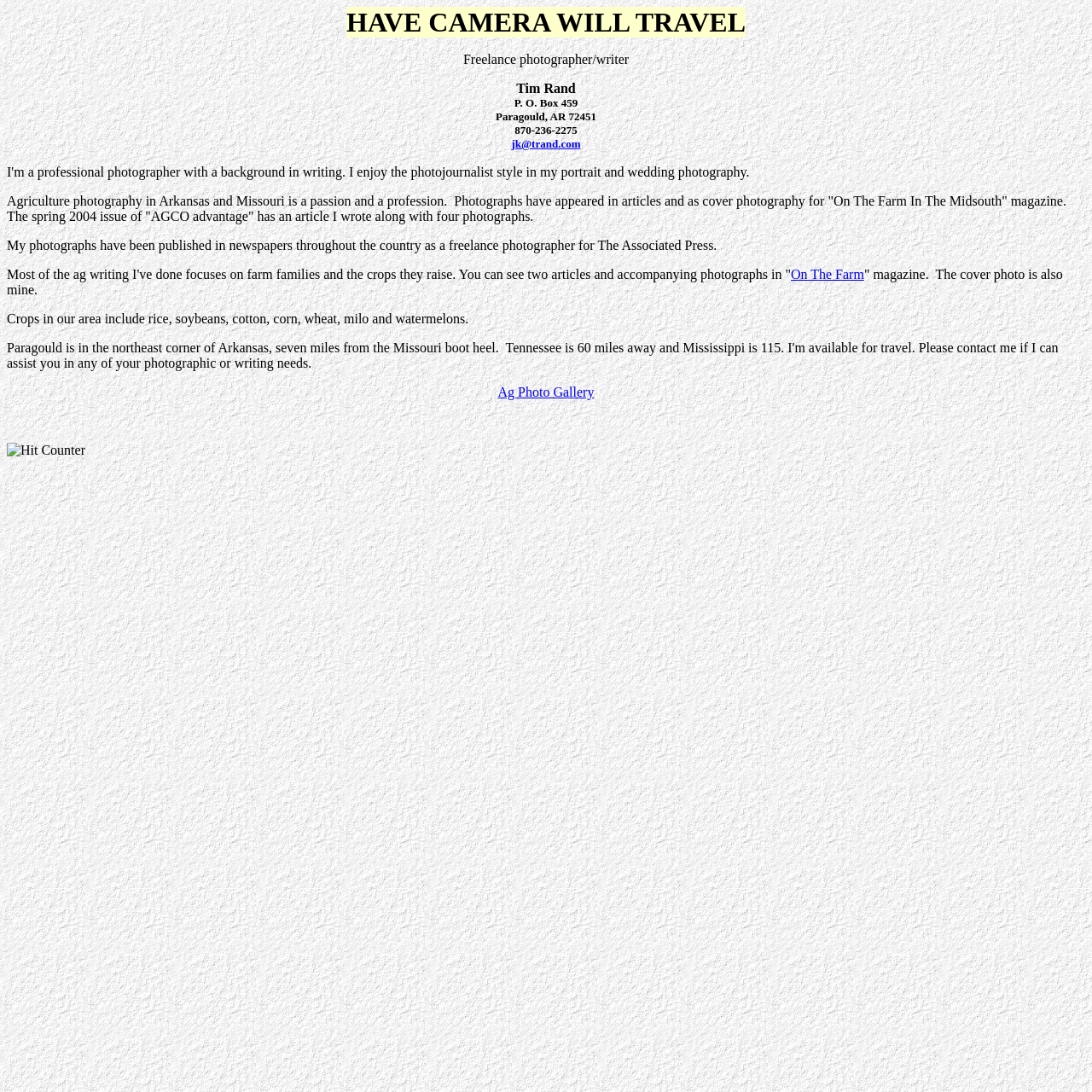What type of photography is mentioned?
Please use the image to provide a one-word or short phrase answer.

Agriculture photography